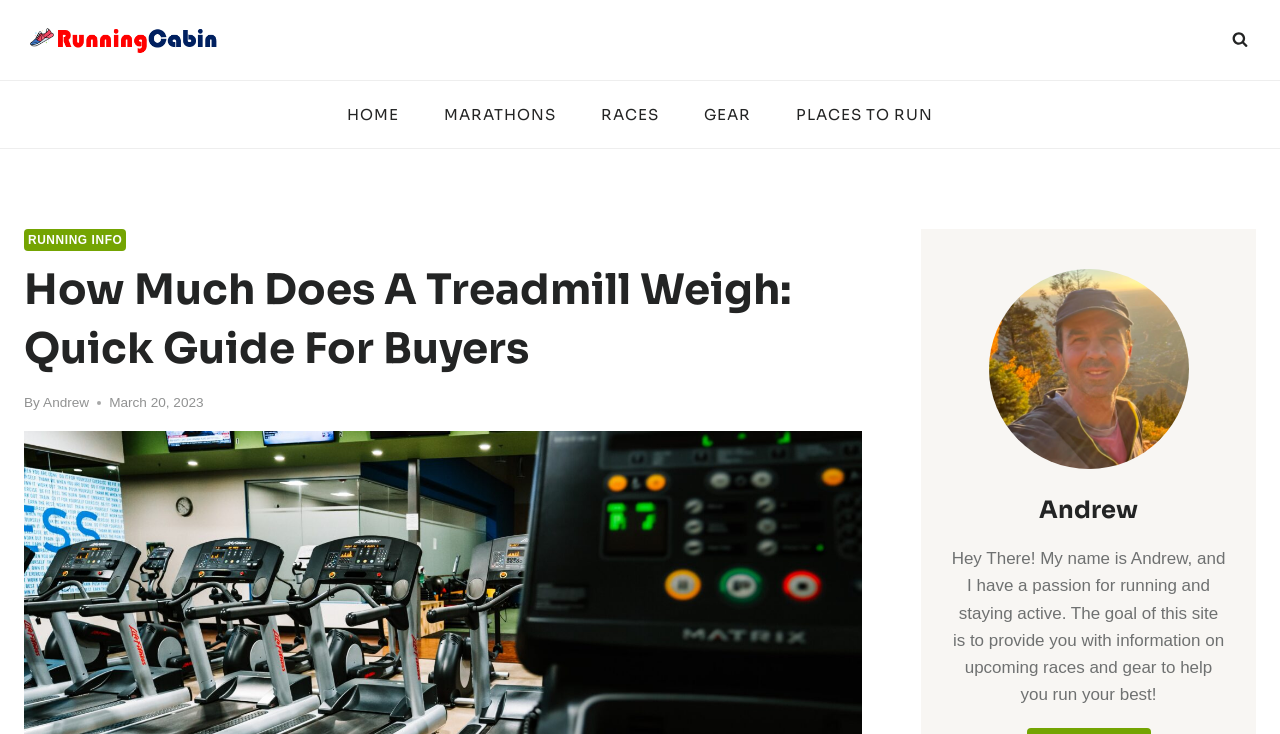Provide the bounding box coordinates, formatted as (top-left x, top-left y, bottom-right x, bottom-right y), with all values being floating point numbers between 0 and 1. Identify the bounding box of the UI element that matches the description: Places to Run

[0.604, 0.138, 0.746, 0.174]